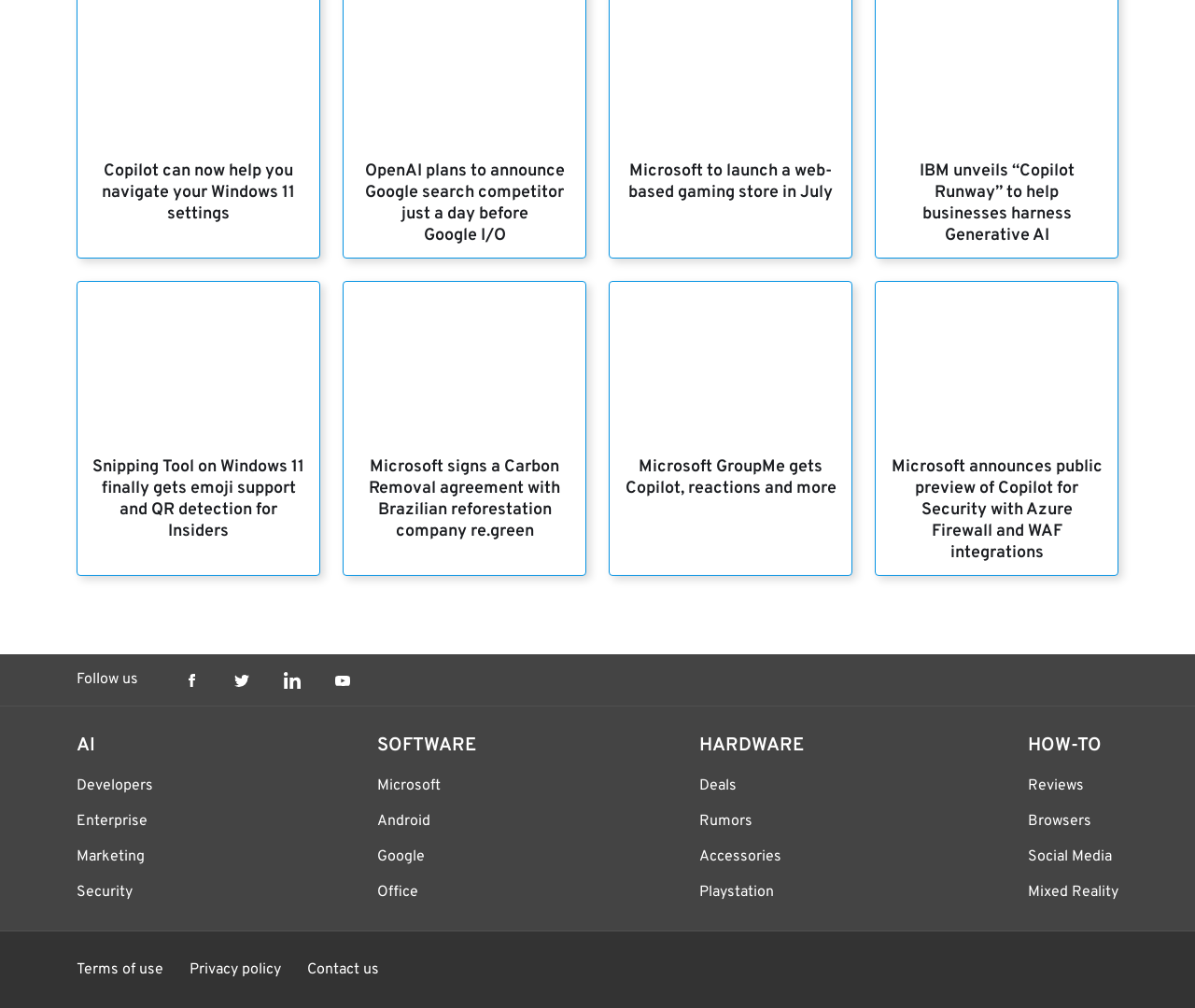Provide your answer to the question using just one word or phrase: How many articles are on this webpage?

5